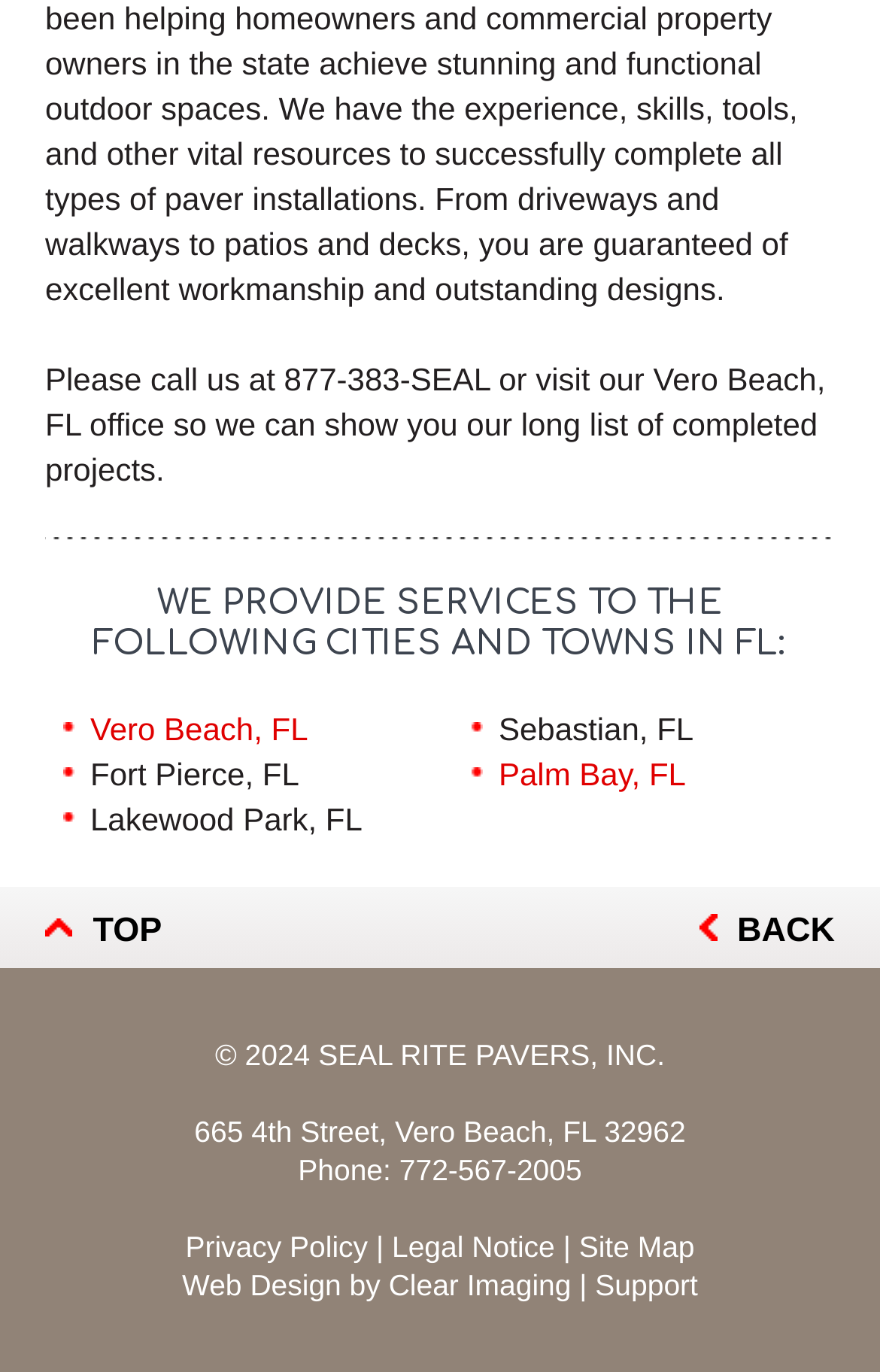Please look at the image and answer the question with a detailed explanation: What is the copyright year of SEAL RITE PAVERS, INC.?

I found the copyright year by looking at the bottom section of the webpage, where the copyright information is provided. It says '© 2024'.